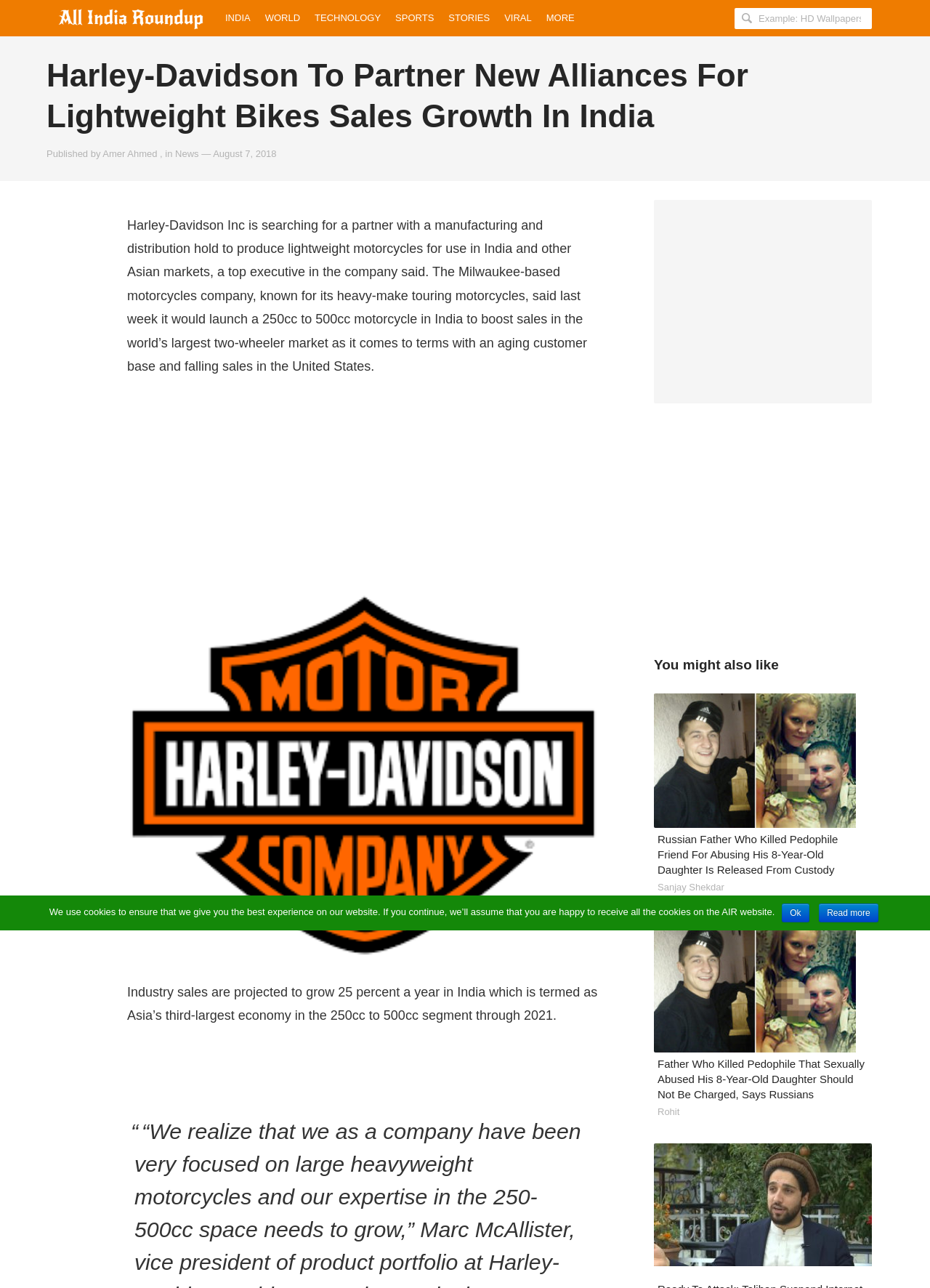Please answer the following question using a single word or phrase: 
What is Harley-Davidson searching for?

A partner